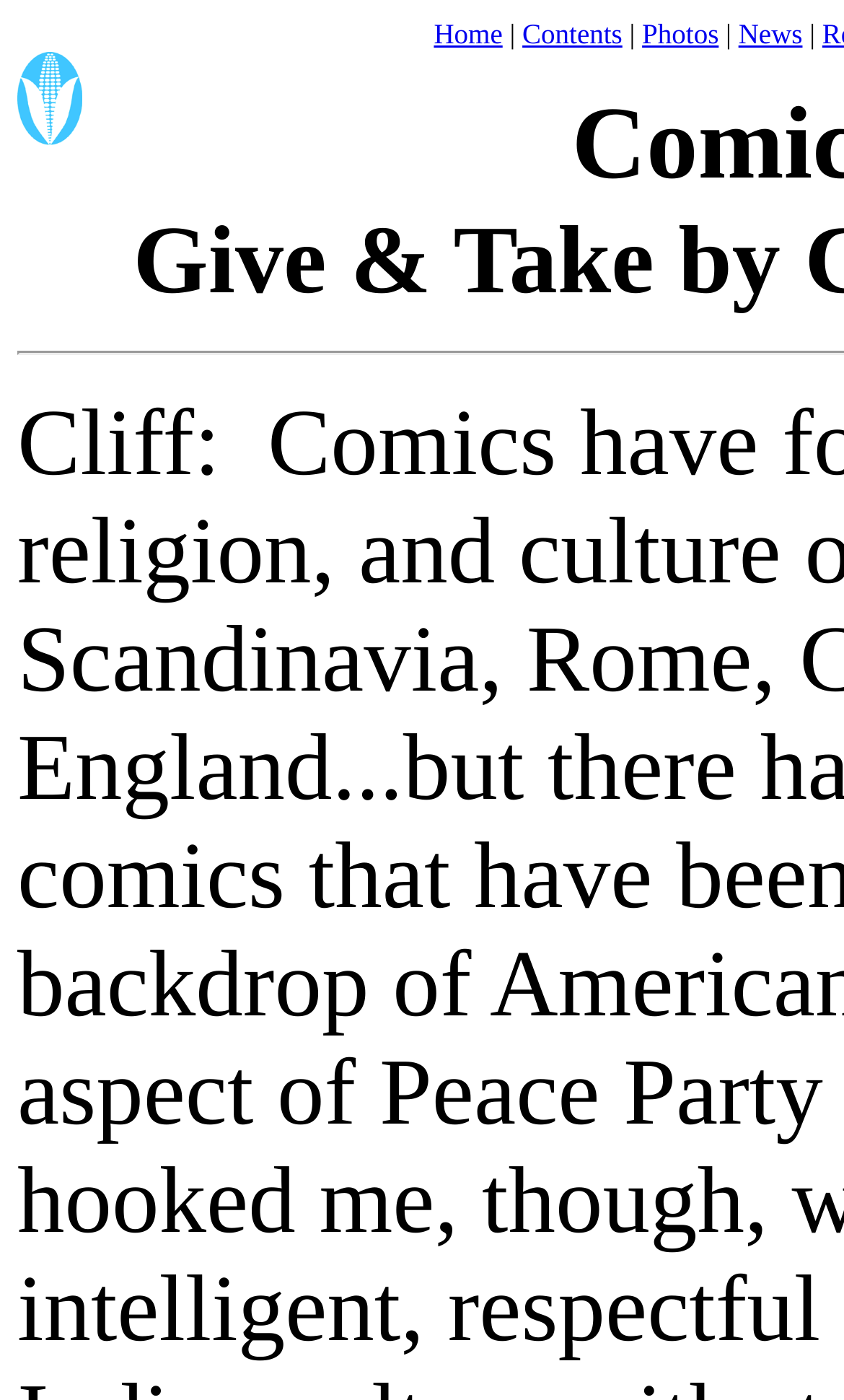What is the purpose of the vertical bar on the top navigation bar?
Using the information from the image, give a concise answer in one word or a short phrase.

Separator